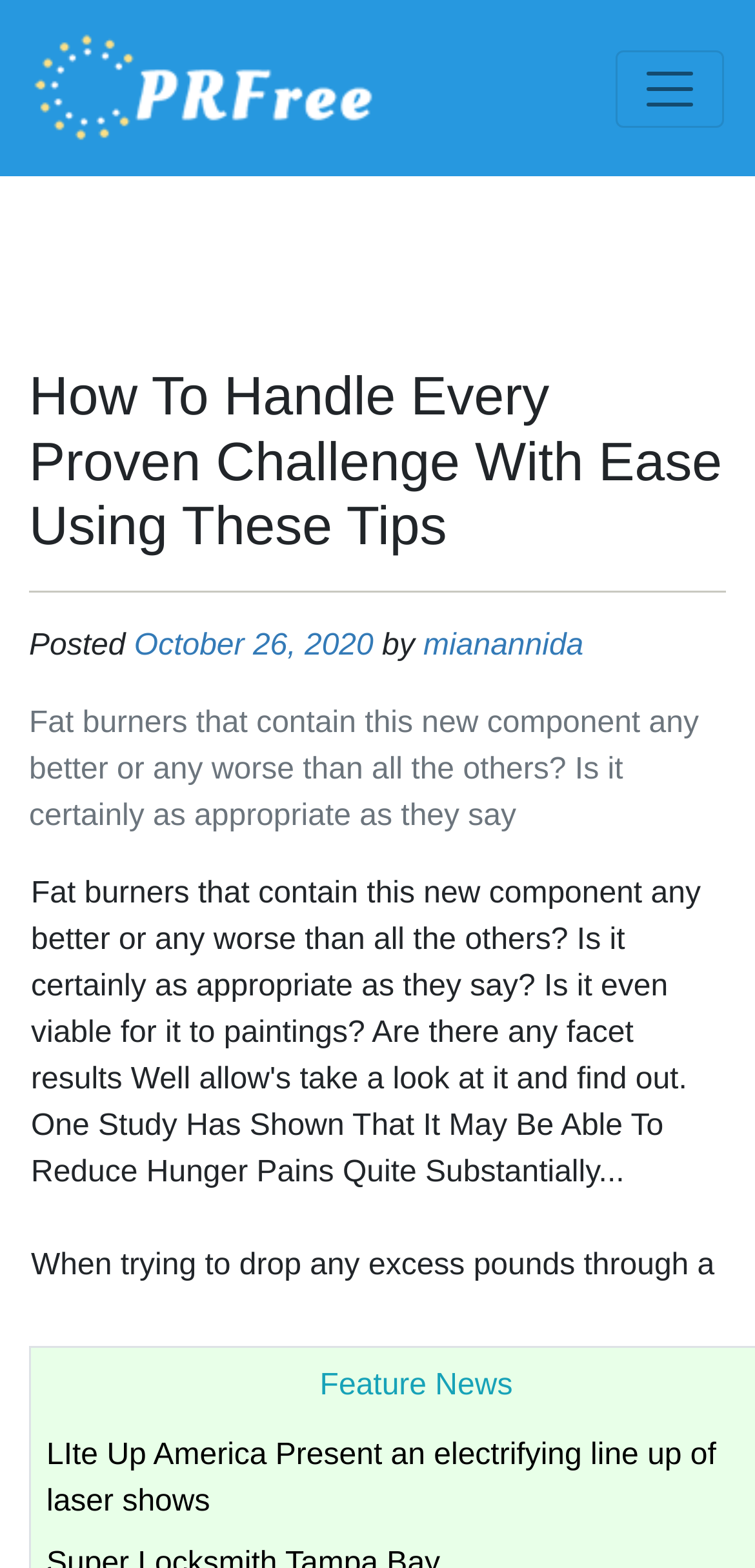Predict the bounding box for the UI component with the following description: "October 26, 2020".

[0.178, 0.401, 0.495, 0.422]